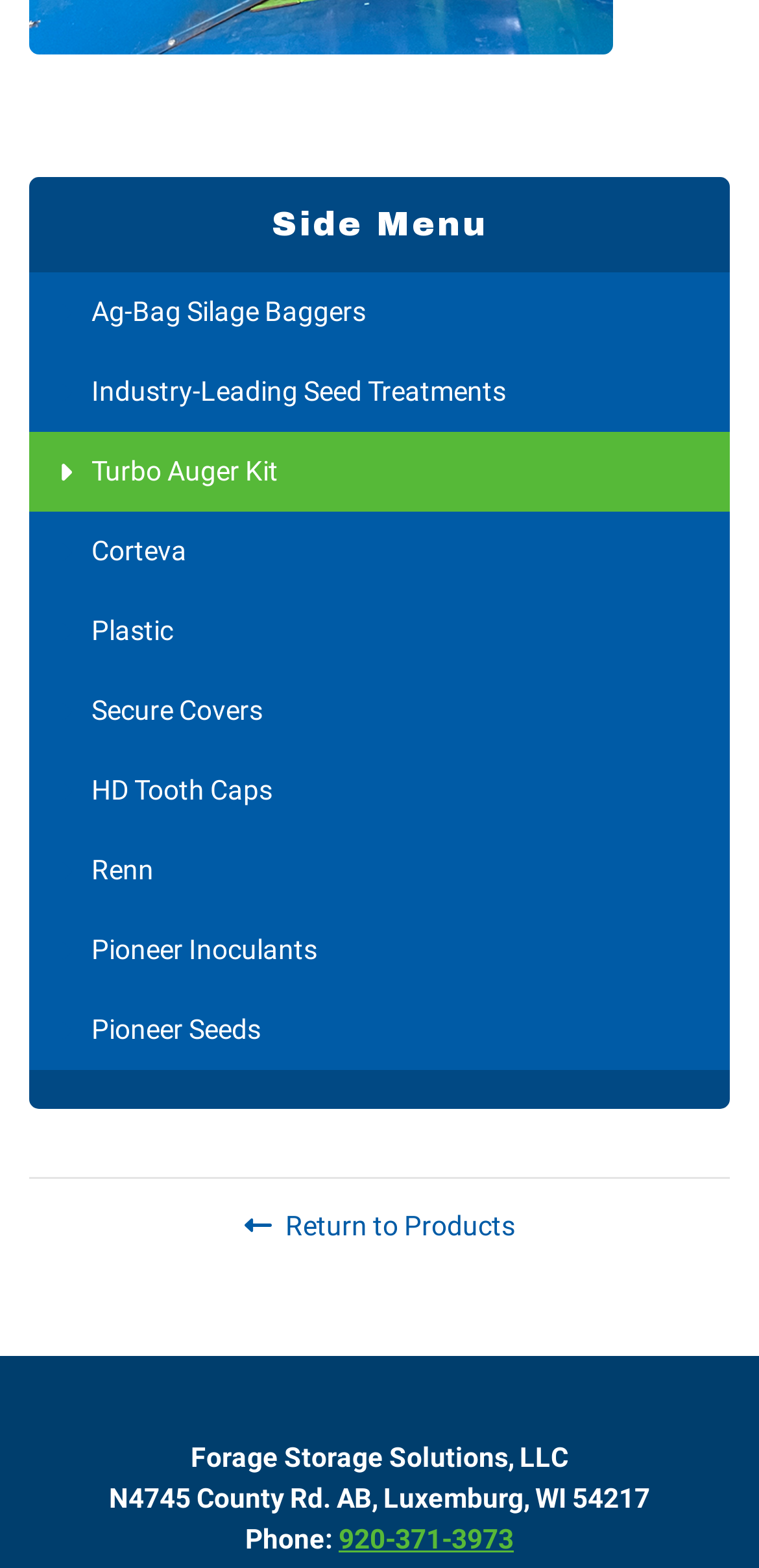What is the address of the company?
From the image, respond with a single word or phrase.

N4745 County Rd. AB, Luxemburg, WI 54217